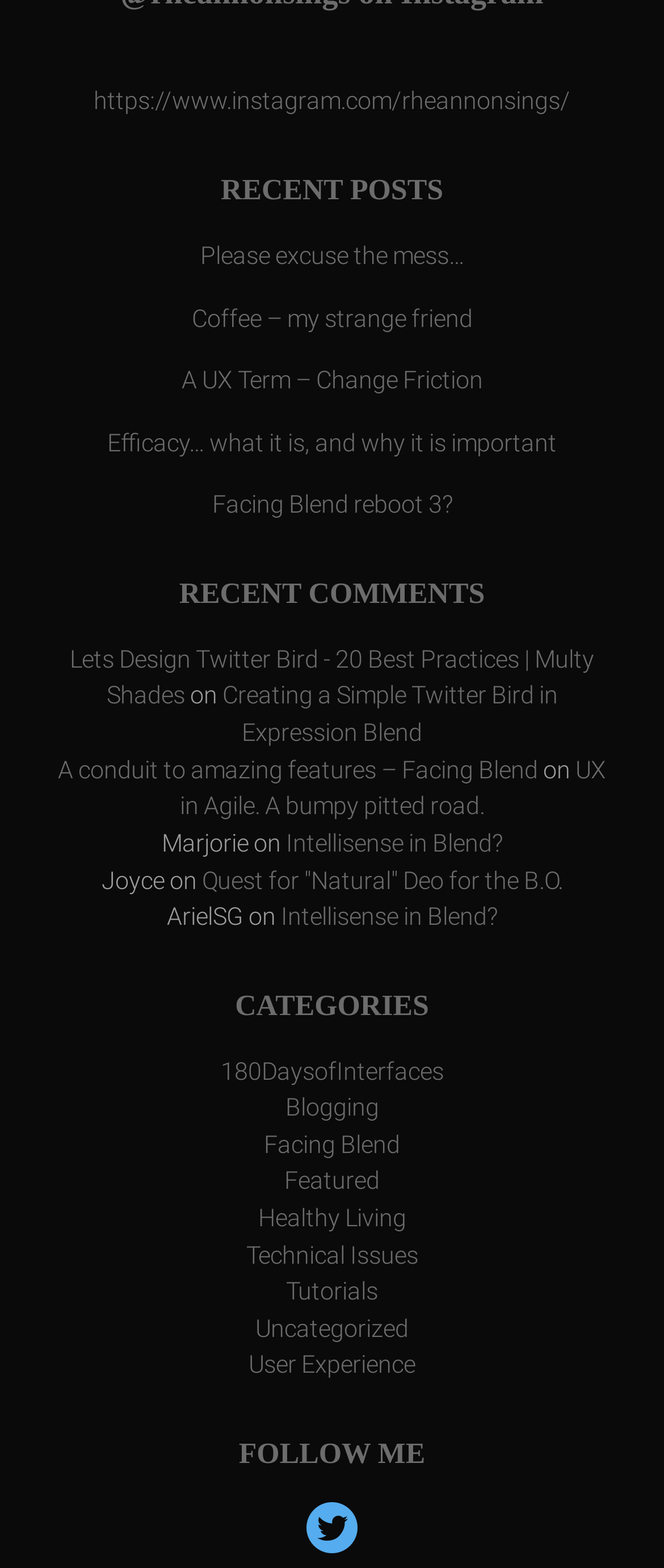How many recent posts are listed?
Please give a well-detailed answer to the question.

I counted the number of links under the 'RECENT POSTS' heading, which are 'Please excuse the mess…', 'Coffee – my strange friend', 'A UX Term – Change Friction', 'Efficacy… what it is, and why it is important', and 'Facing Blend reboot 3?'. There are 5 links in total.